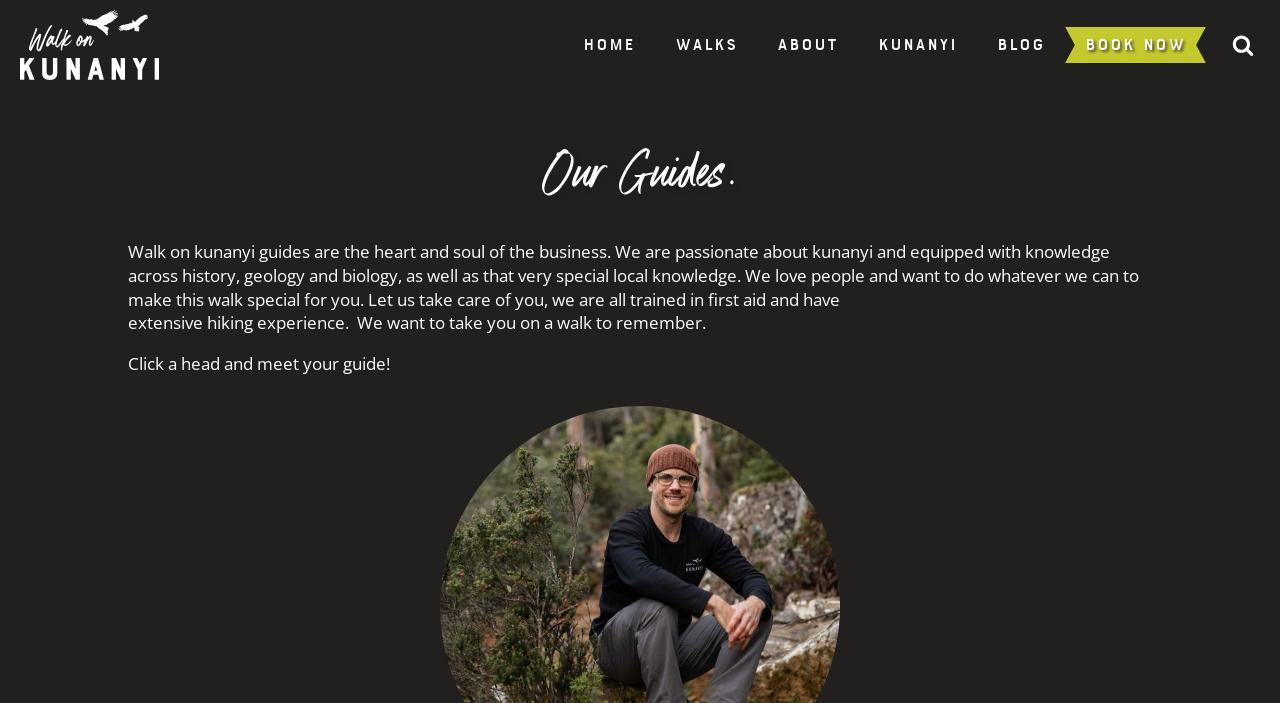What is the tone of the guides?
Could you give a comprehensive explanation in response to this question?

The text conveys a friendly and caring tone from the guides. They 'love people' and want to 'take care' of the customers, which suggests a warm and welcoming attitude.